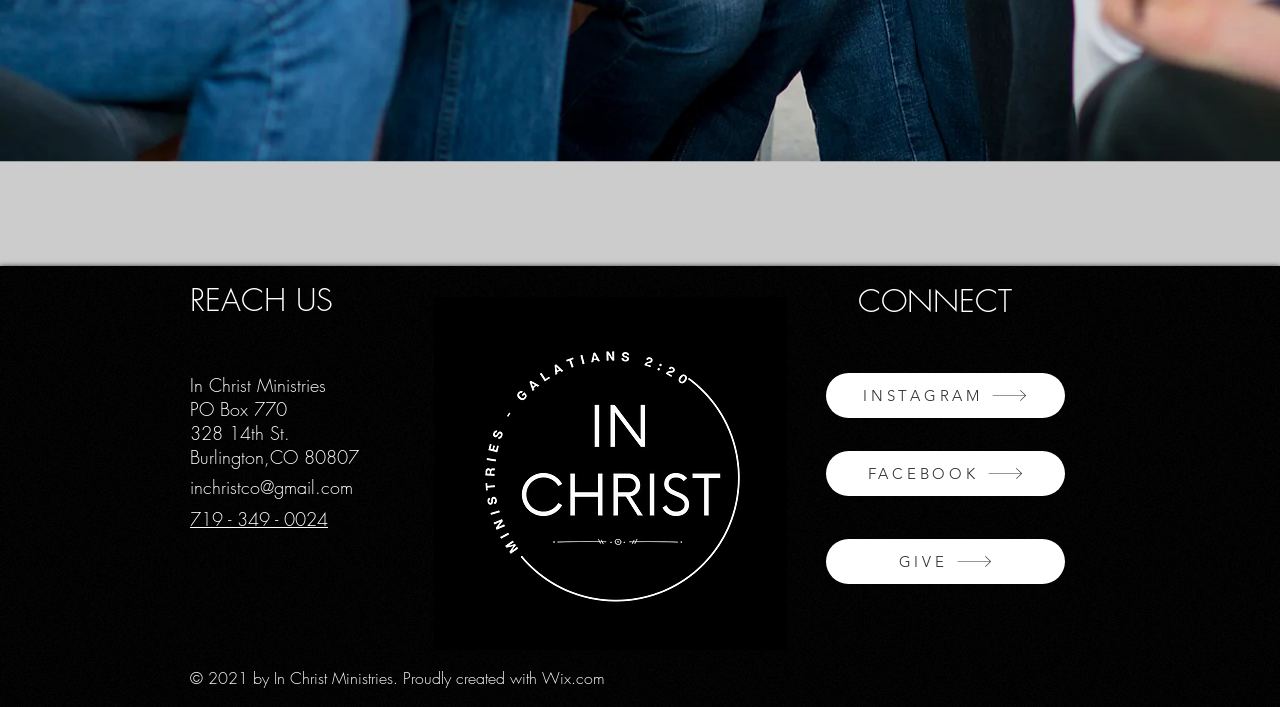Please find the bounding box for the UI component described as follows: "719 - 349 - 0024".

[0.148, 0.718, 0.256, 0.752]